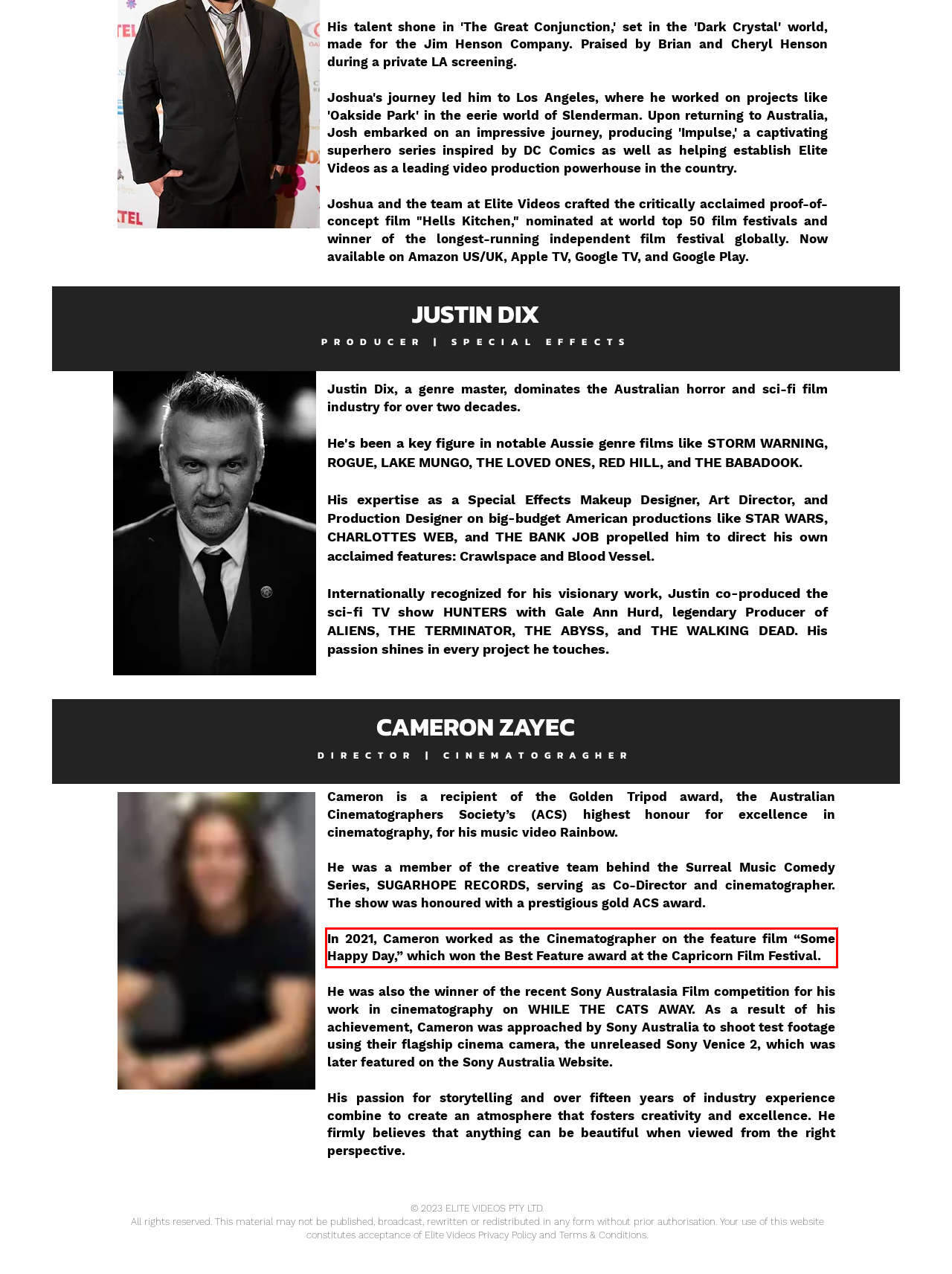Identify the text within the red bounding box on the webpage screenshot and generate the extracted text content.

In 2021, Cameron worked as the Cinematographer on the feature film “Some Happy Day,” which won the Best Feature award at the Capricorn Film Festival.